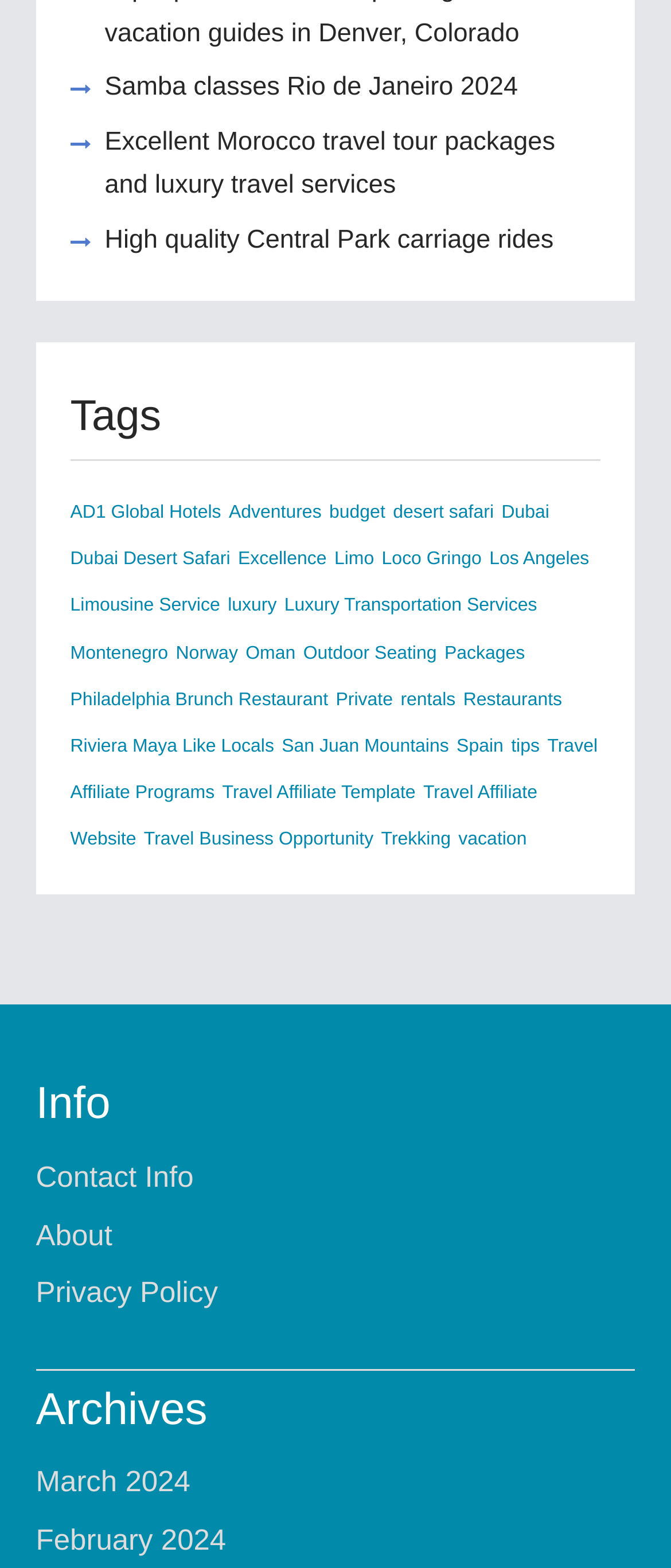Identify the bounding box of the HTML element described here: "March 2024". Provide the coordinates as four float numbers between 0 and 1: [left, top, right, bottom].

[0.053, 0.935, 0.284, 0.956]